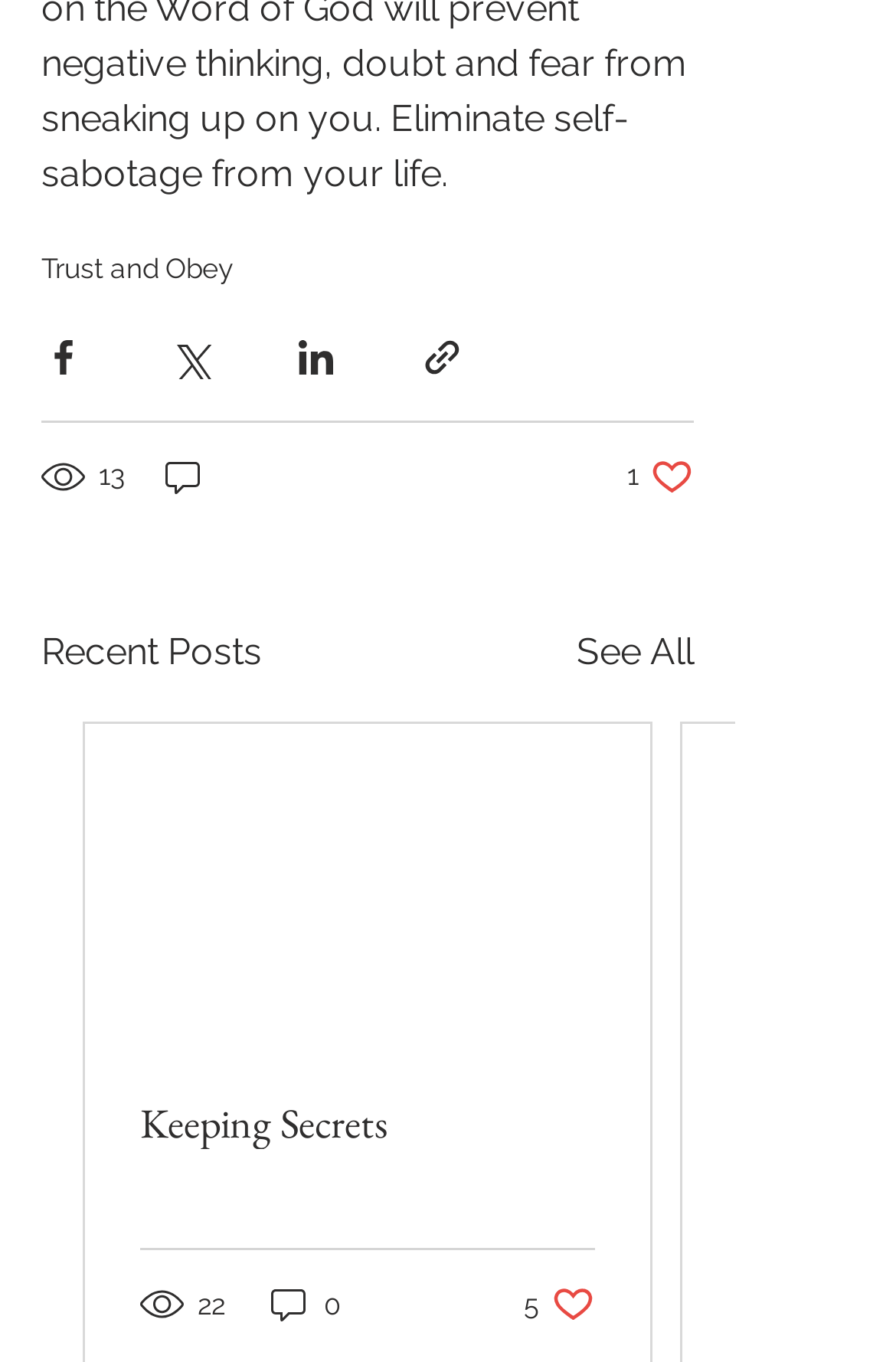What is the purpose of the buttons at the top?
Use the screenshot to answer the question with a single word or phrase.

Sharing